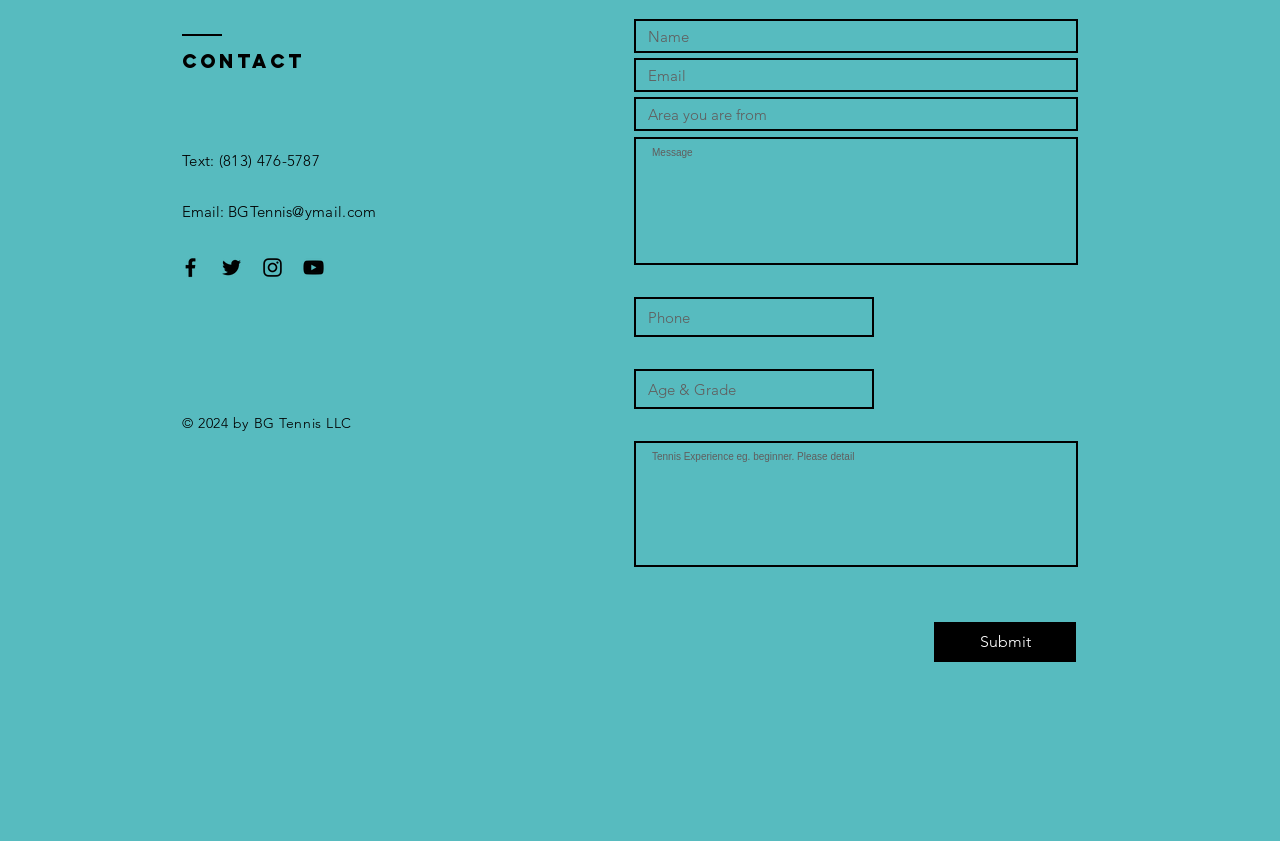What is the phone number mentioned?
Refer to the screenshot and answer in one word or phrase.

(813) 476-5787